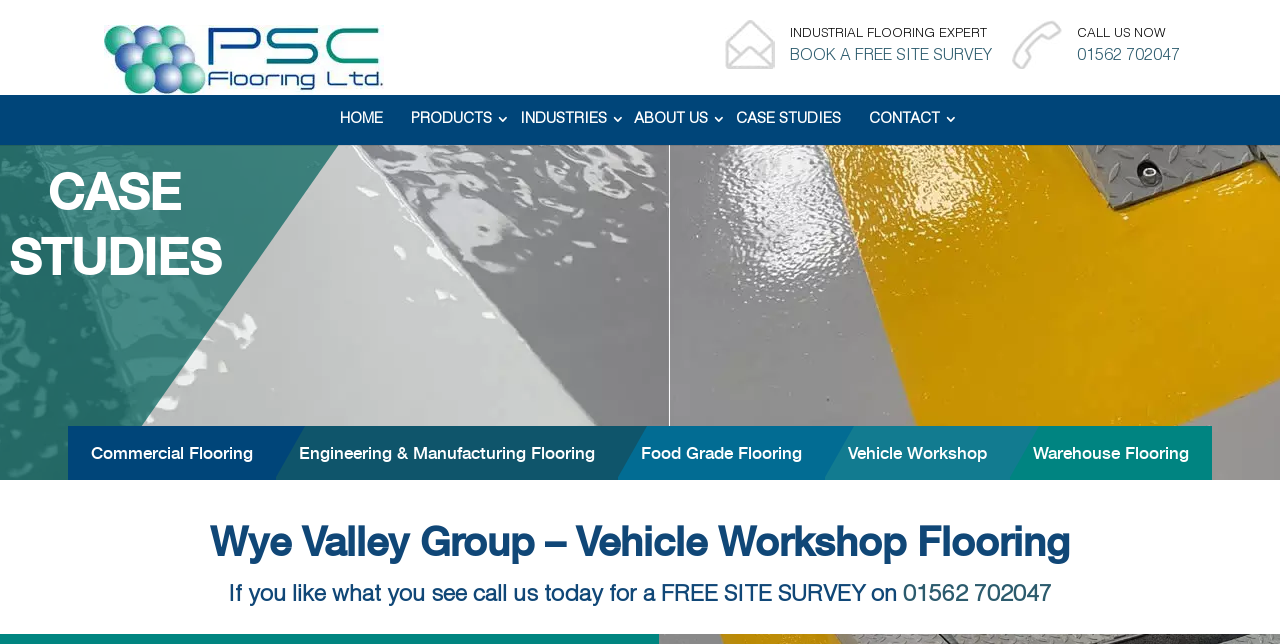Give a full account of the webpage's elements and their arrangement.

The webpage is about Wye Valley Group, a company that specializes in industrial flooring. At the top left, there is a logo image with the text "PSC Flooring" next to it. Below the logo, there is a heading that reads "Wye Valley Group – Vehicle Workshop Flooring". 

On the top right, there are several navigation links, including "HOME", "PRODUCTS", "INDUSTRIES", "ABOUT US 3", "CASE STUDIES", and "CONTACT 3". 

In the middle of the page, there are two sections with a table layout. The first section has a heading "INDUSTRIAL FLOORING EXPERT" and a call-to-action link "BOOK A FREE SITE SURVEY". The second section has a heading "CALL US NOW" and a phone number link "01562 702047". 

At the bottom of the page, there is a search bar that spans the entire width of the page. Below the search bar, there are six links to different types of flooring, including "Commercial Flooring", "Engineering & Manufacturing Flooring", "Food Grade Flooring", "Vehicle Workshop", and "Warehouse Flooring". 

Finally, at the very bottom of the page, there is a heading that repeats the company name and a paragraph of text that encourages visitors to call for a free site survey, along with a phone number link.